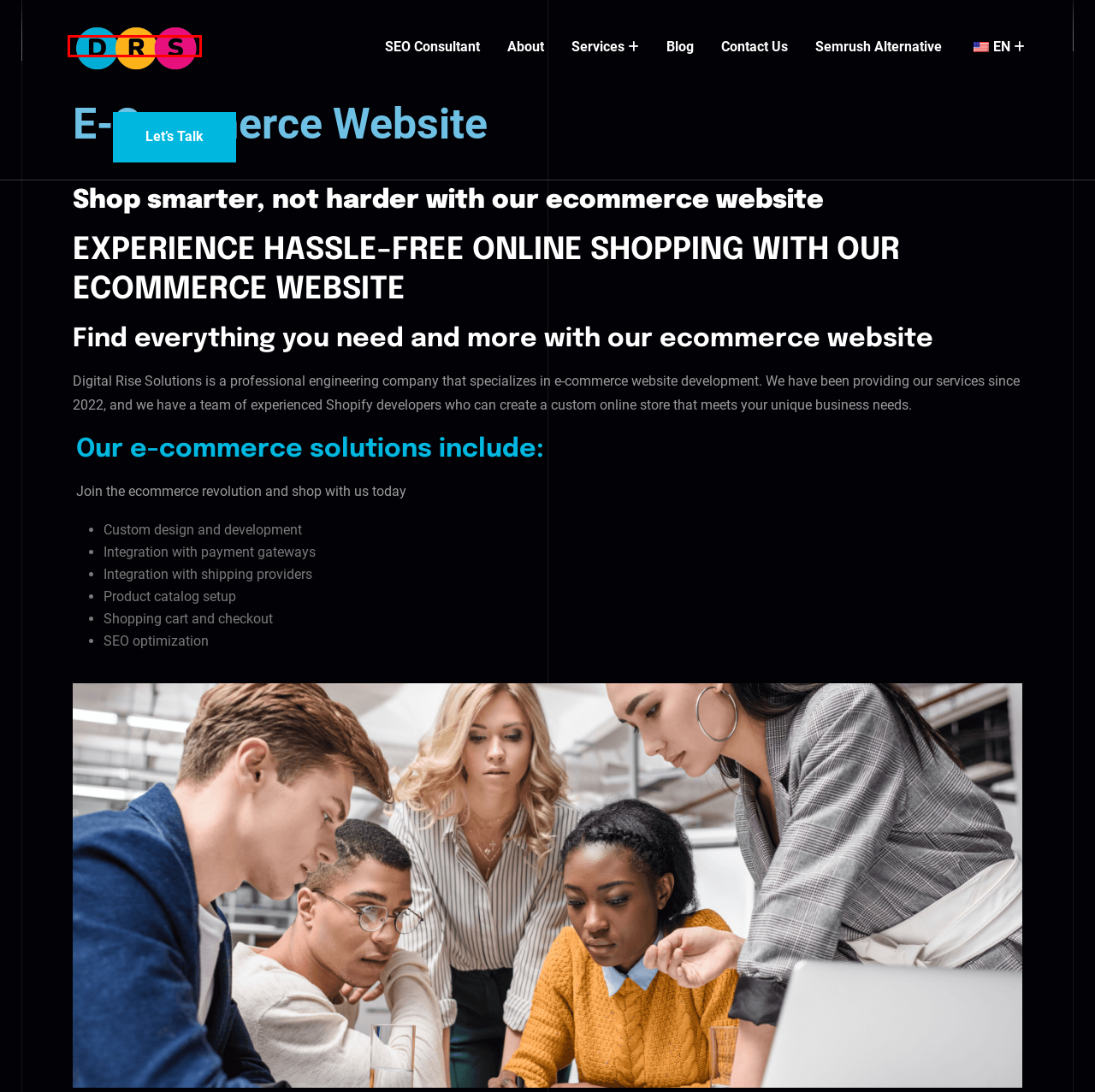Review the screenshot of a webpage containing a red bounding box around an element. Select the description that best matches the new webpage after clicking the highlighted element. The options are:
A. SEO PICK - SEMrush alternative-Backlink checker
B. SEO consultant in Tunisia - Agence référencement naturel tunisie
C. SEO Agency in Tunisia - SEO Optimization - agence seo
D. Blog - seo agence referencement tunisie - Digital Rise Solutions
E. Google Ads Specialist Tunisia - SEO Company Tunisia
F. March 16, 2024 - SEO Company Tunisia
G. About - SEO Company Tunisia - Digital Rise Solutions
H. Discover Our Success Stories | Digital Rise Solutions SEO Company Tunisia

C